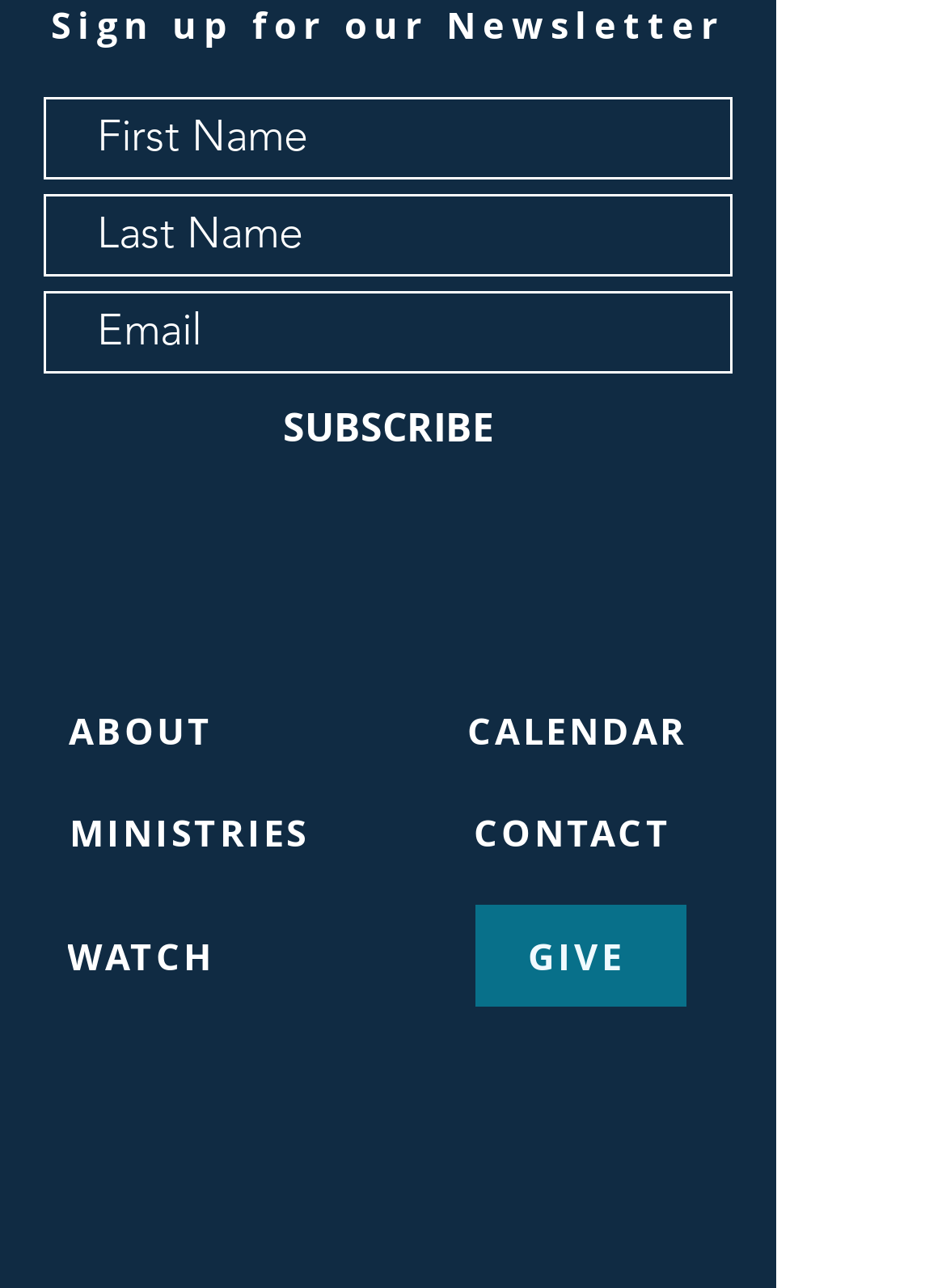Respond to the question with just a single word or phrase: 
What is the color of the subscribe button?

Not specified